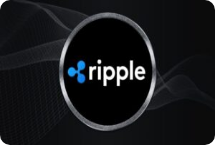Generate a detailed caption that describes the image.

The image features the logo of Ripple, styled prominently against a dark background. The design includes a circular frame encompassing the logo, which is presented in a modern and sleek aesthetic. Ripple is recognized for its innovative approach in the cryptocurrency space, focusing on enabling secure and instant global money transfers. This image accompanies an article titled "Ripple Expands Regulatory Footprint with Standard Custody Acquisition," suggesting a significant development in Ripple's growth and regulatory compliance efforts. The logo's color scheme blends seamlessly with the background, reinforcing Ripple's brand identity as it strives to enhance its market presence.